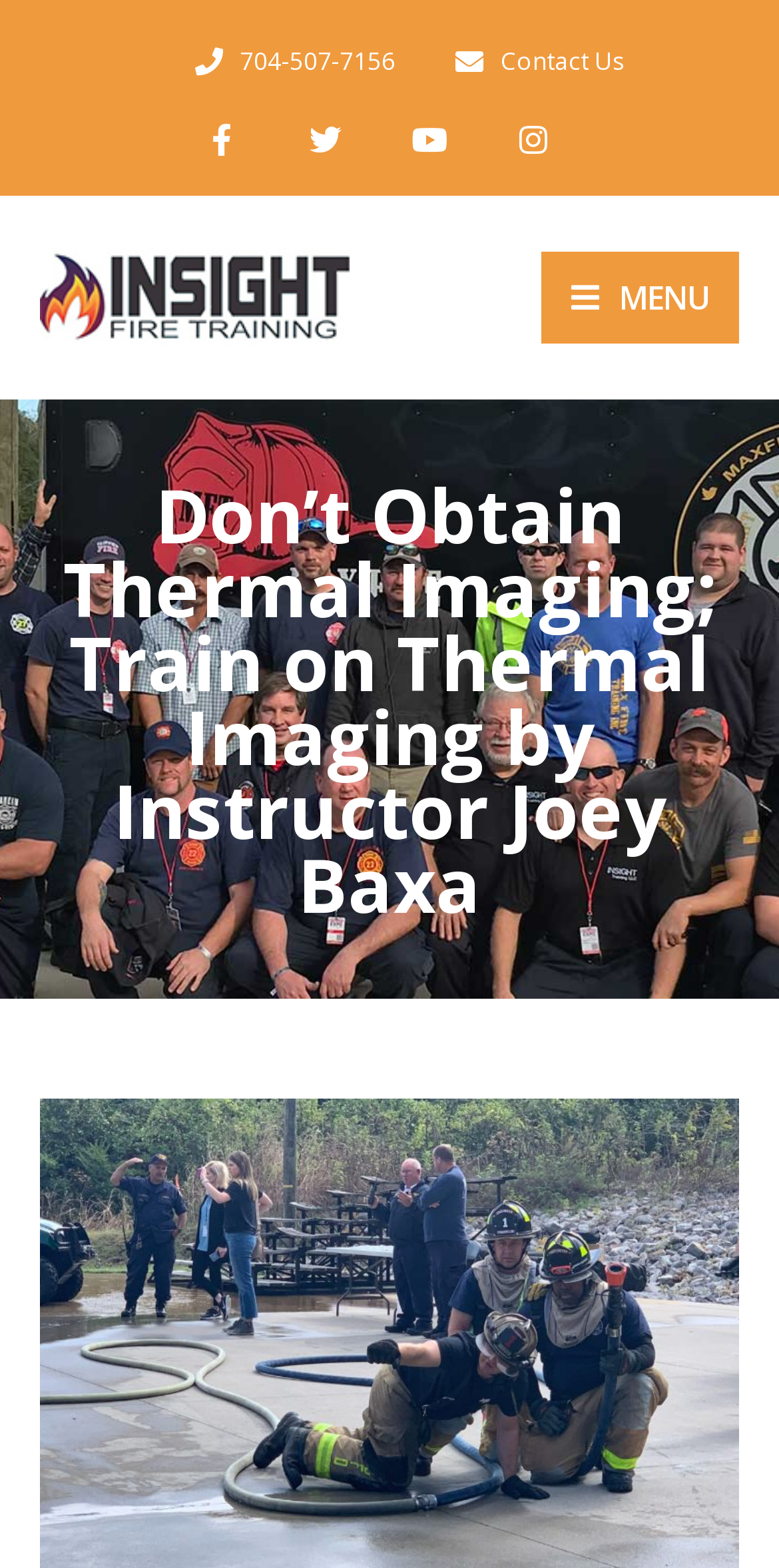Can you find the bounding box coordinates of the area I should click to execute the following instruction: "Open the menu"?

[0.695, 0.16, 0.949, 0.219]